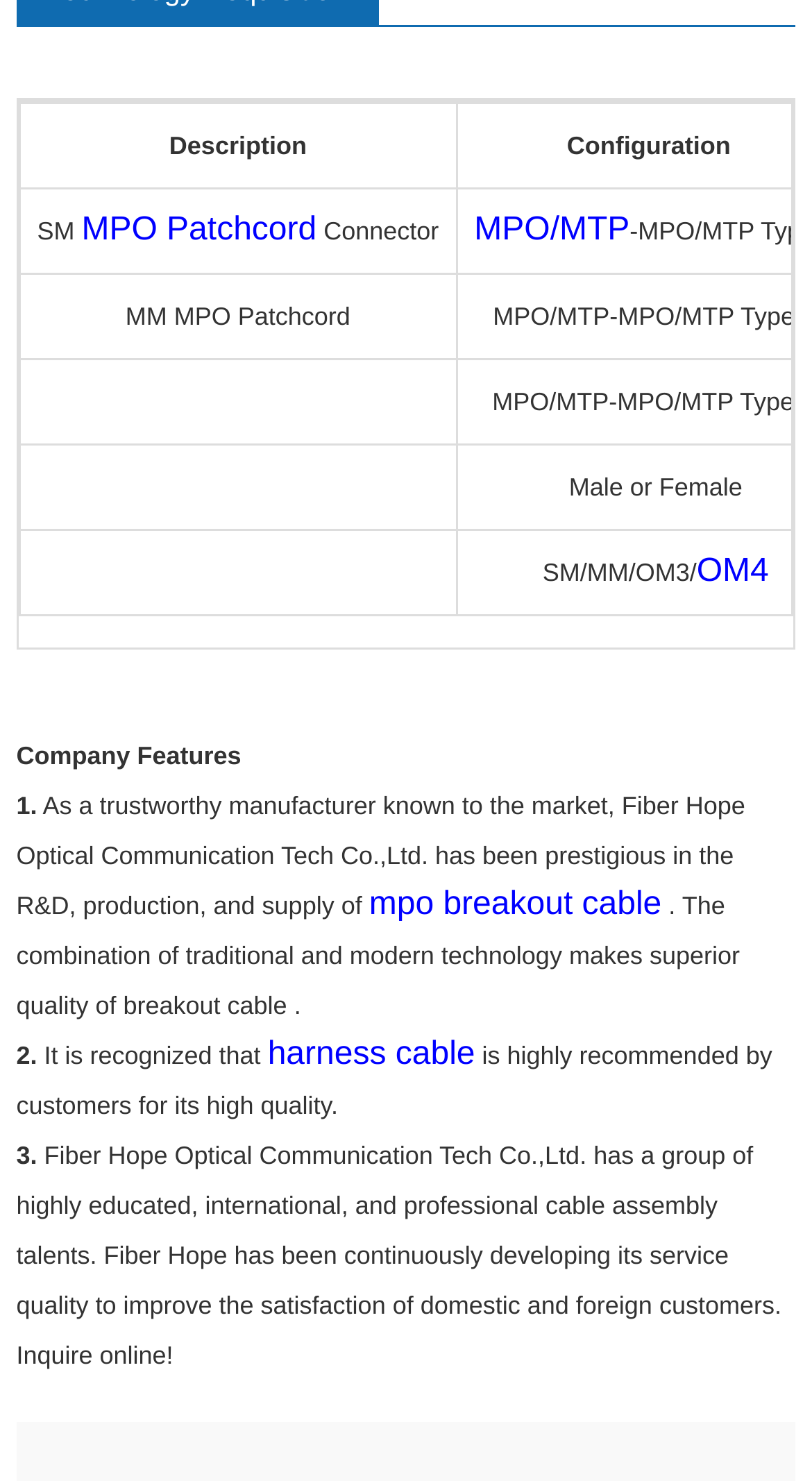What is the quality of the harness cable?
Use the image to answer the question with a single word or phrase.

High quality